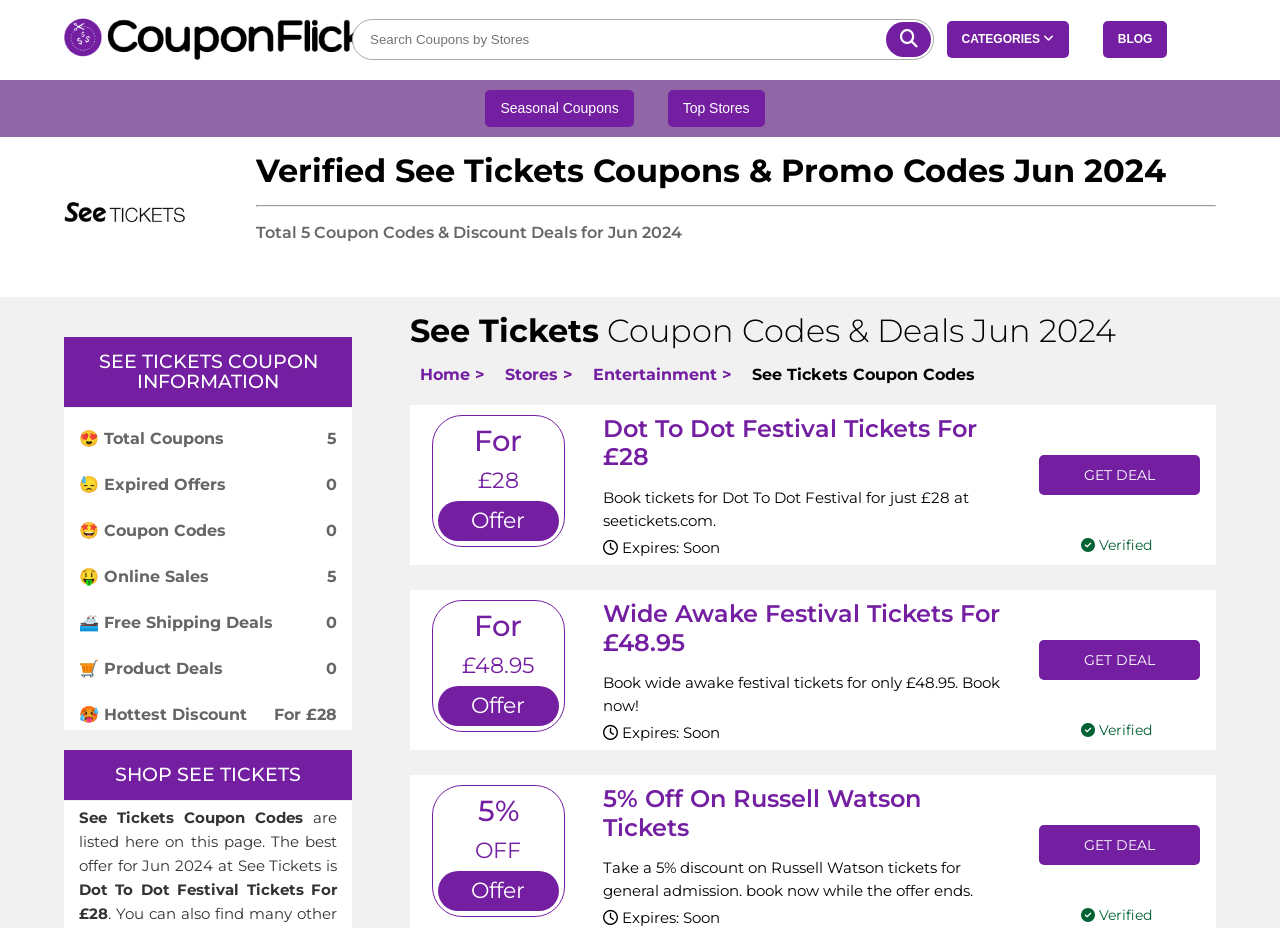Use a single word or phrase to answer this question: 
How many expired offers are there?

0